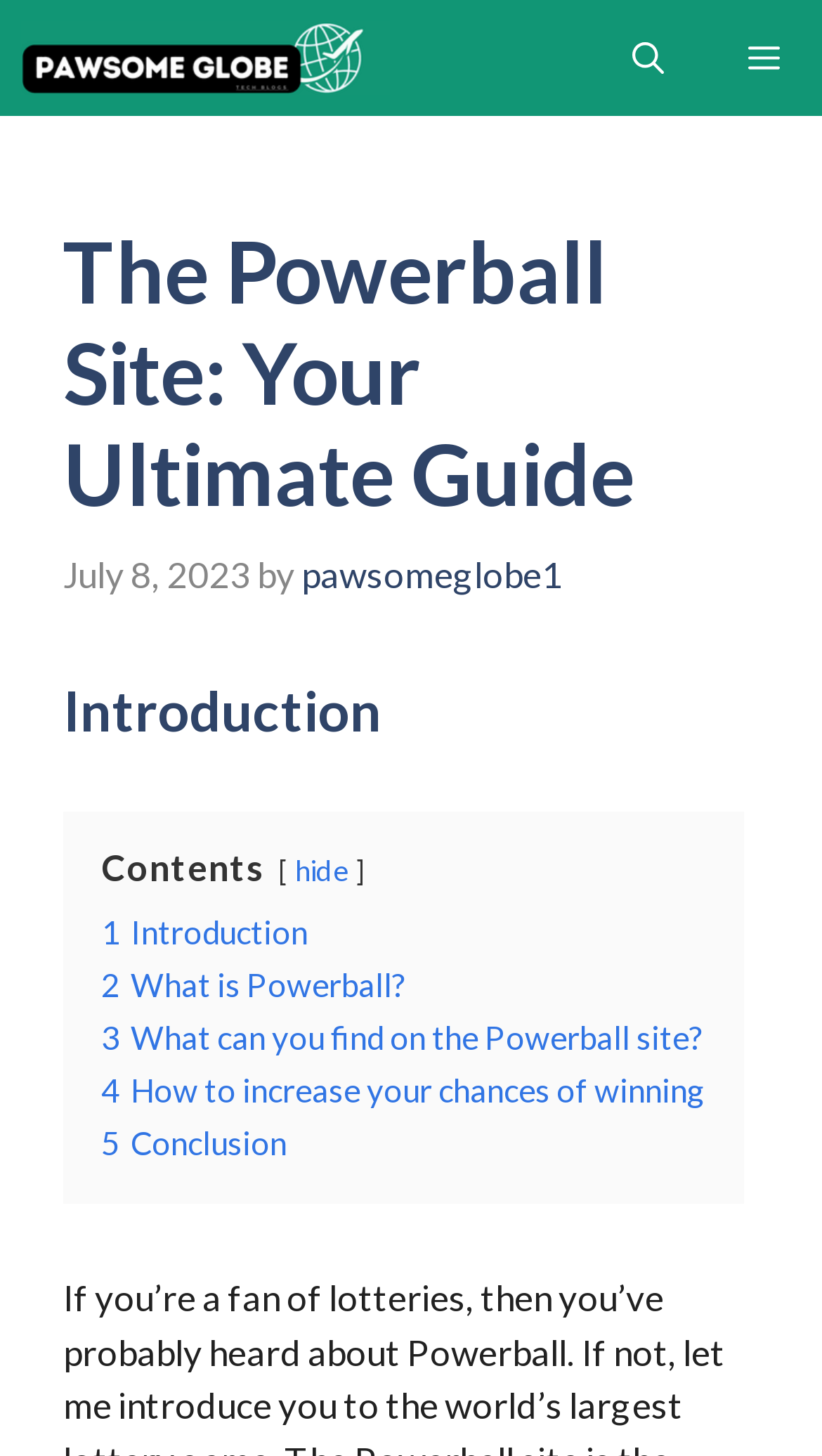What is the name of the author of the article? Analyze the screenshot and reply with just one word or a short phrase.

pawsomeglobe1